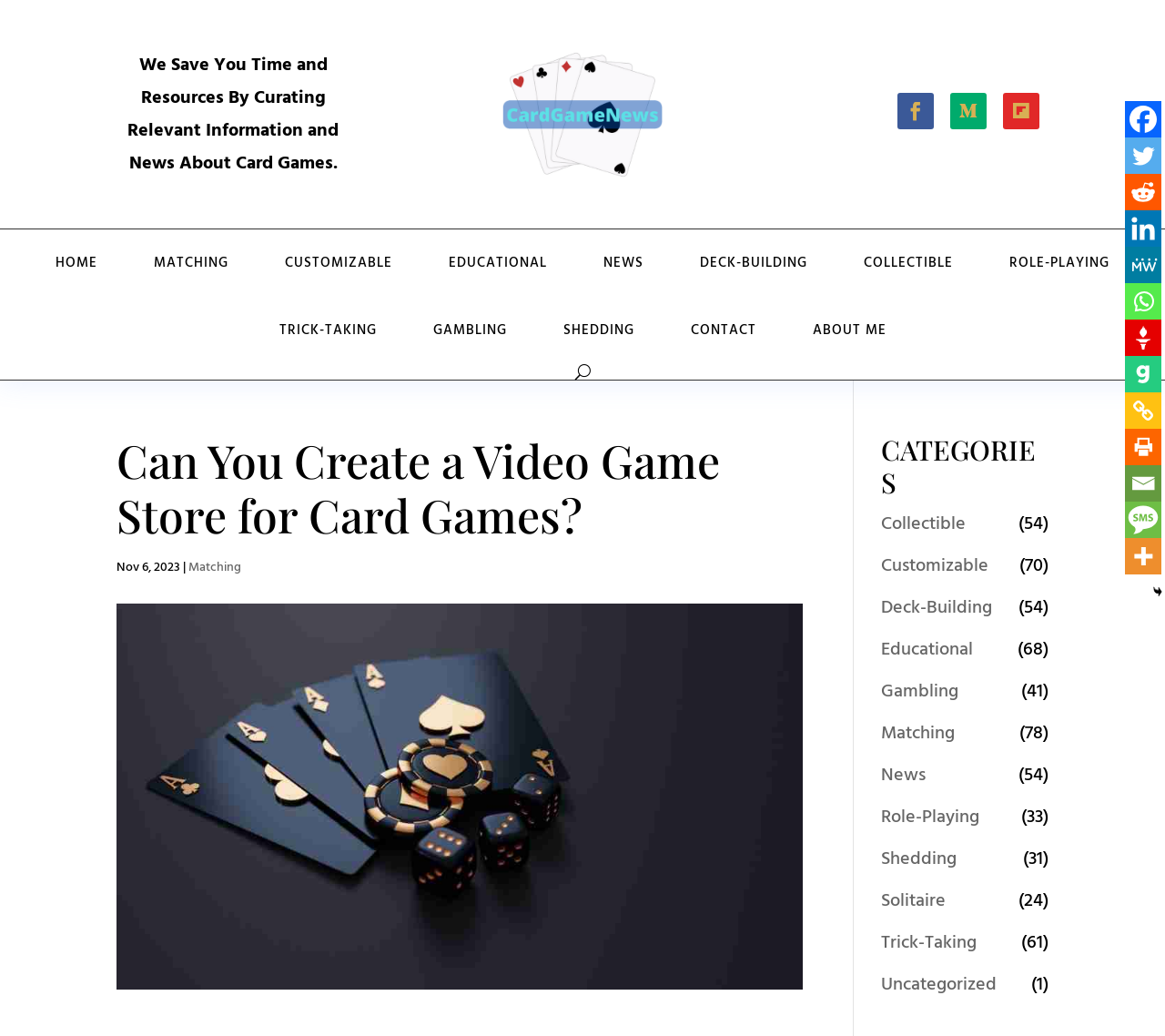Please specify the bounding box coordinates of the element that should be clicked to execute the given instruction: 'Click the ABOUT ME link'. Ensure the coordinates are four float numbers between 0 and 1, expressed as [left, top, right, bottom].

[0.682, 0.287, 0.776, 0.352]